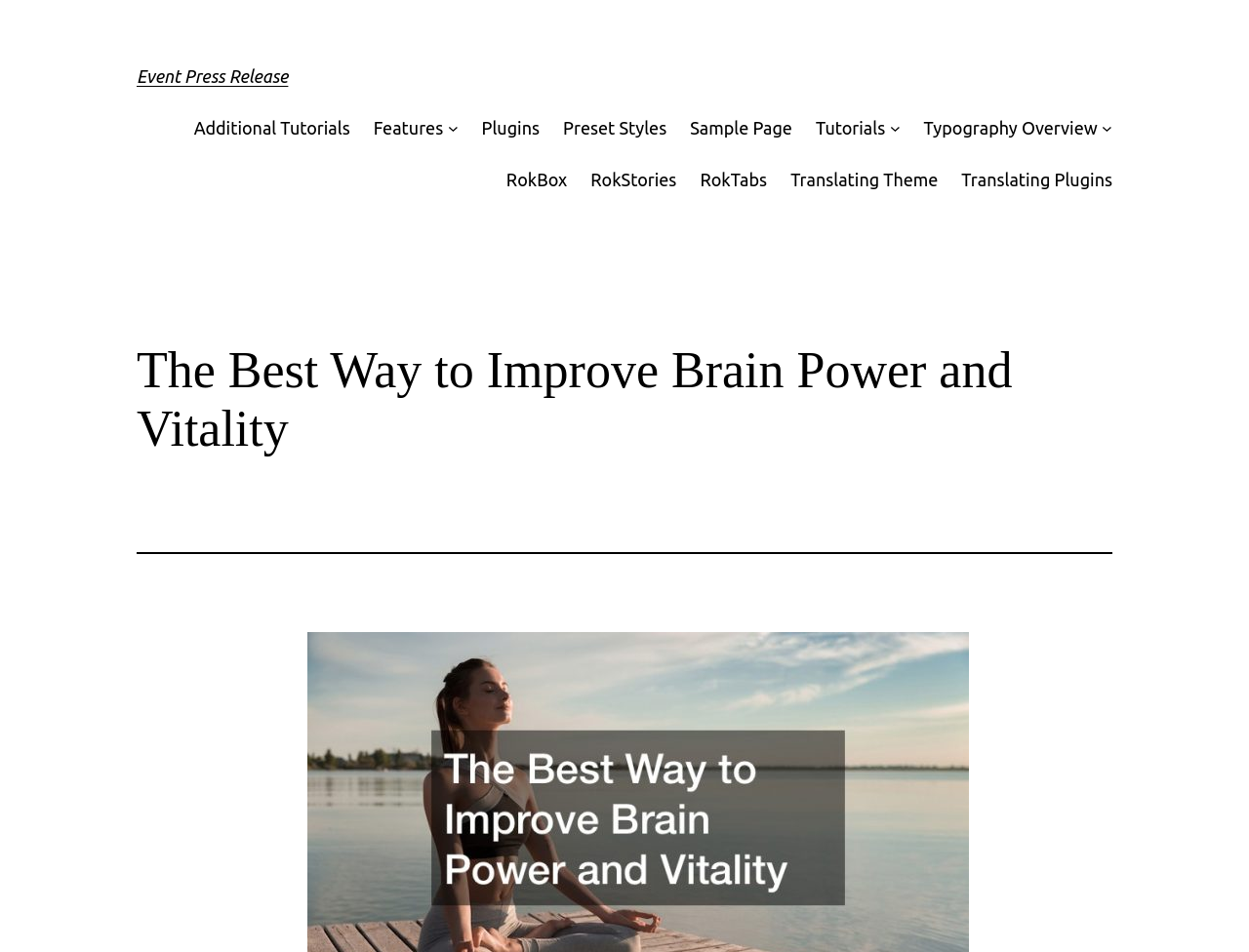What is the orientation of the separator element? Observe the screenshot and provide a one-word or short phrase answer.

horizontal